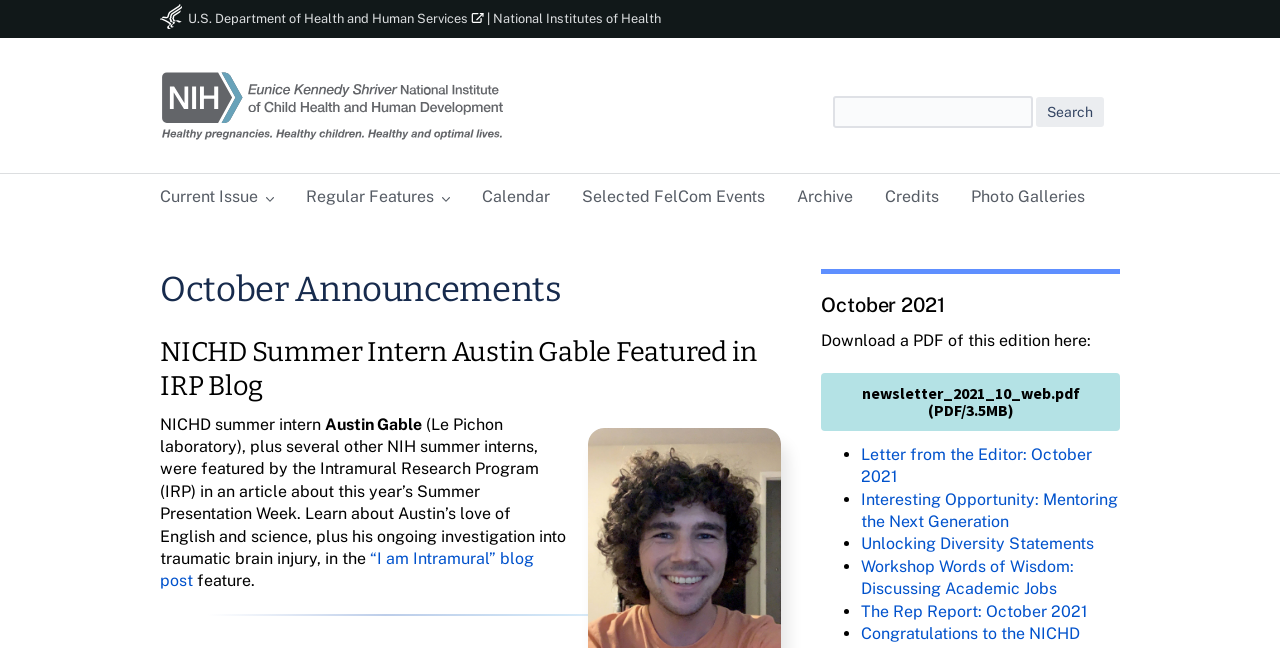Identify the bounding box coordinates of the area that should be clicked in order to complete the given instruction: "Search using the search box". The bounding box coordinates should be four float numbers between 0 and 1, i.e., [left, top, right, bottom].

[0.651, 0.148, 0.807, 0.197]